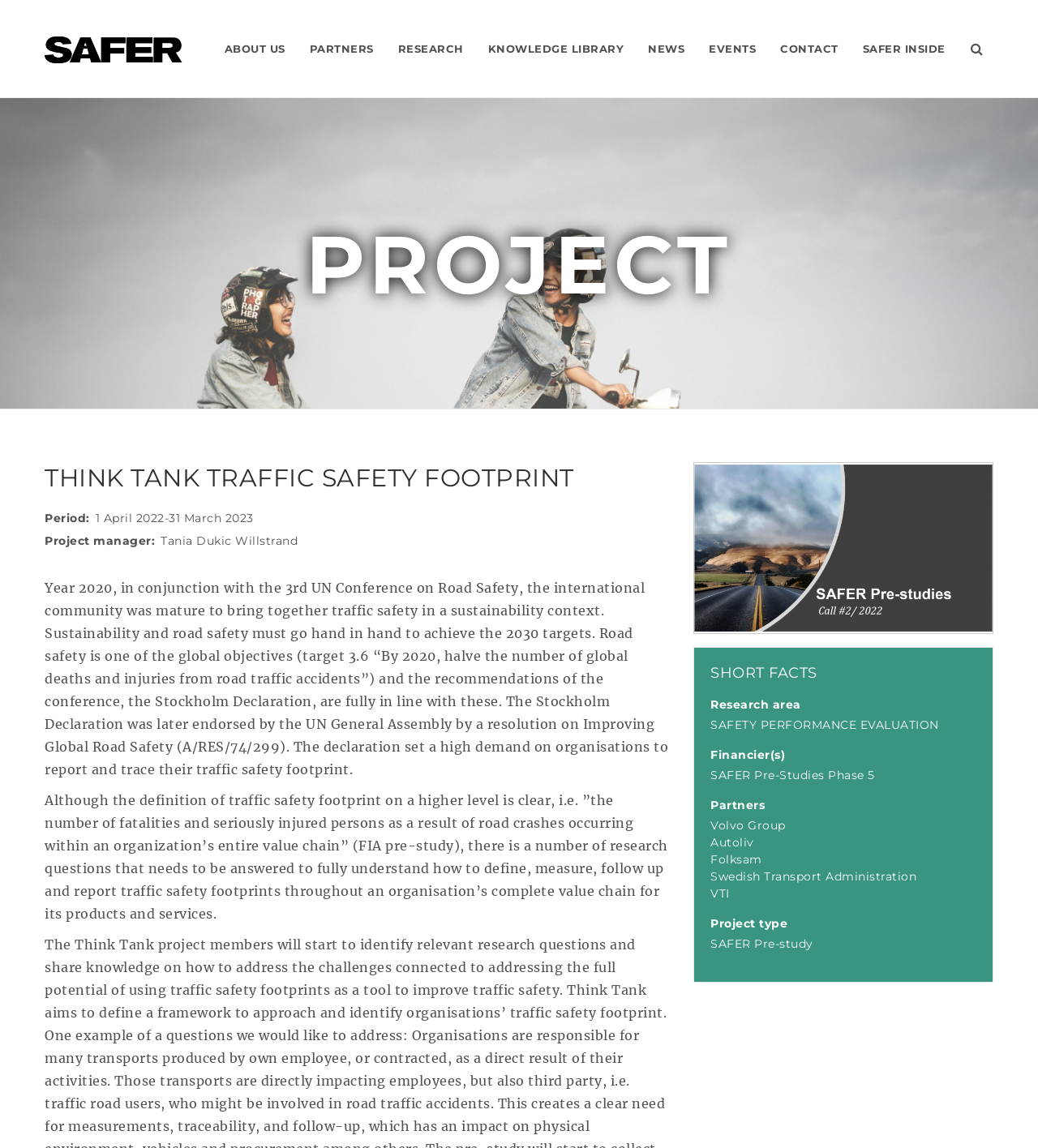What is the period of this project?
From the screenshot, provide a brief answer in one word or phrase.

1 April 2022-31 March 2023